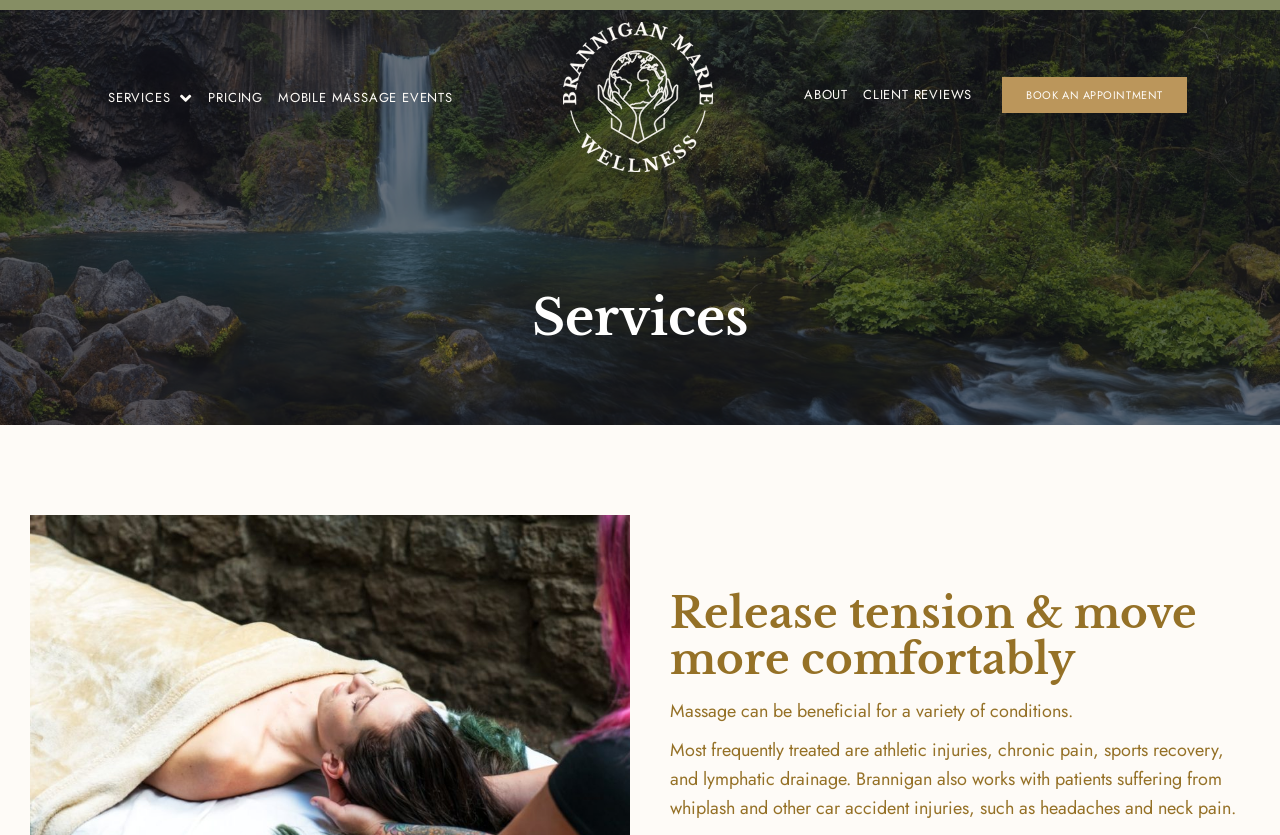Respond to the question below with a single word or phrase: What is the main navigation menu located at?

top